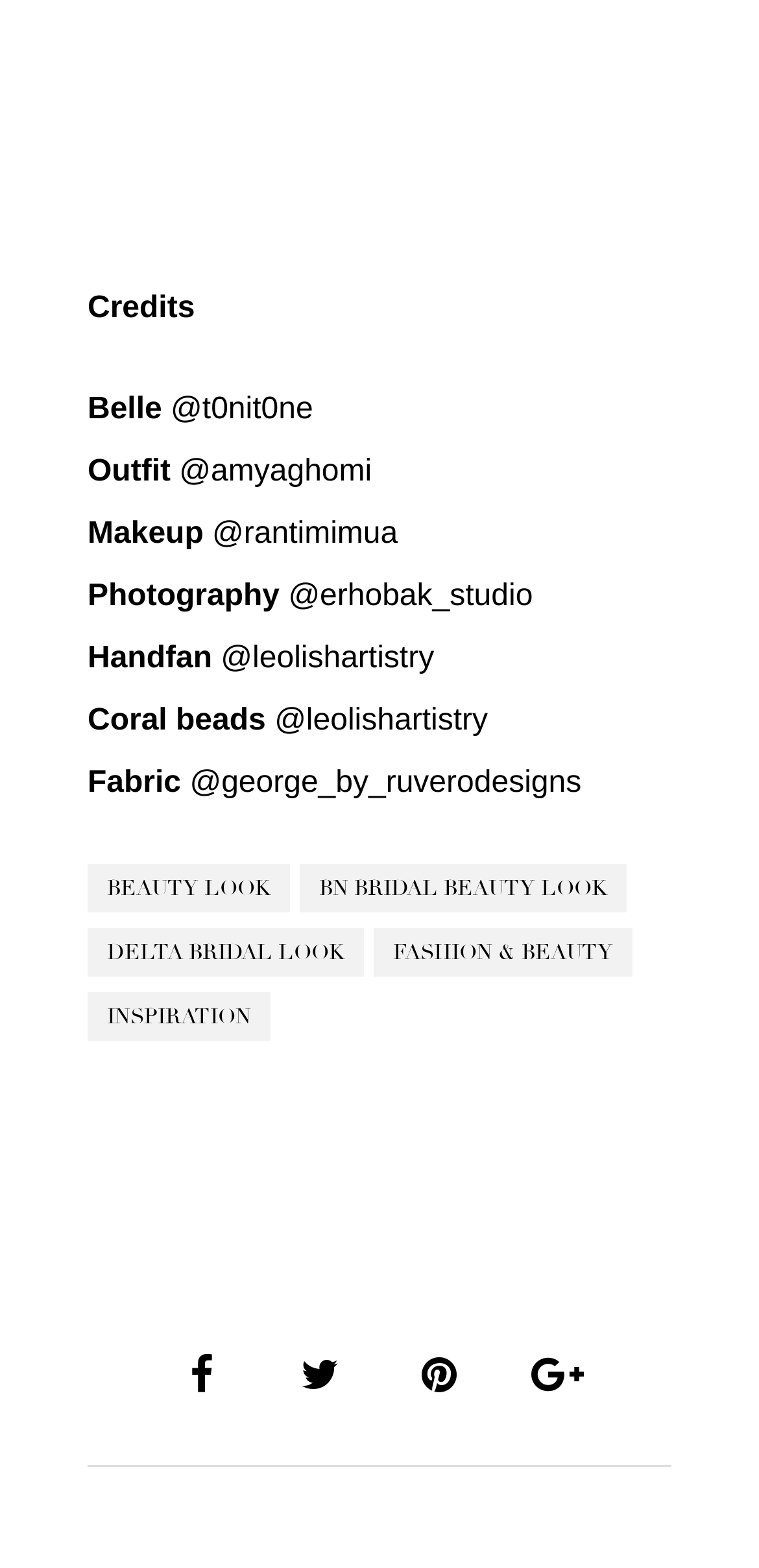How many social media links are at the bottom?
Kindly offer a comprehensive and detailed response to the question.

I counted the number of social media links at the bottom of the webpage, which includes four links with icons '', '', '', and ''.